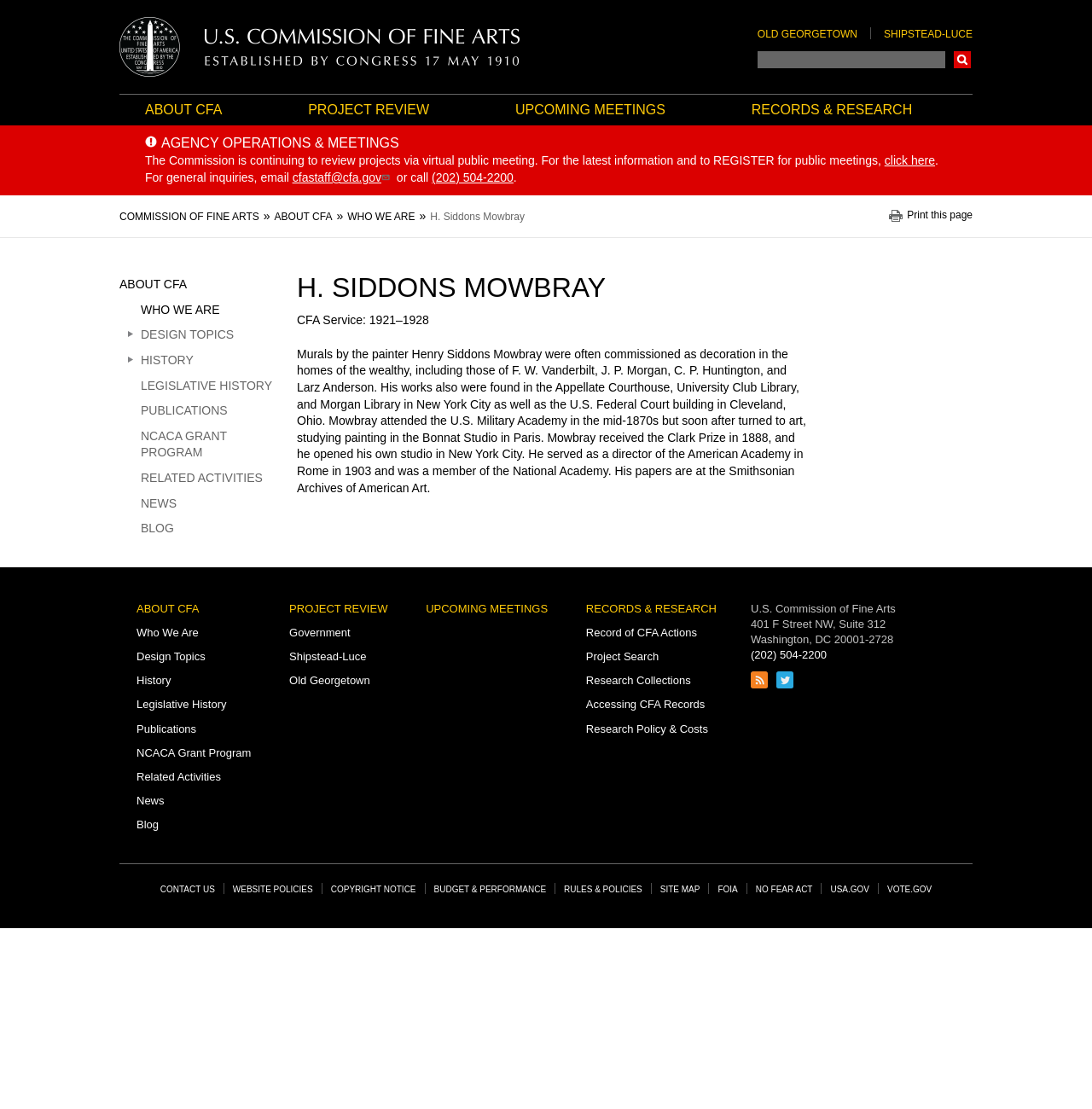Give a detailed explanation of the elements present on the webpage.

The webpage is about H. Siddons Mowbray, a painter, and his service at the Commission of Fine Arts from 1921 to 1928. At the top of the page, there is a navigation menu with links to "Skip to main content", "Commission of Fine Arts Homepage", "OLD GEORGETOWN", and "SHIPSTEAD-LUCE". Below this menu, there is a search bar with a "Search" button.

On the left side of the page, there is a sidebar menu with links to various topics, including "ABOUT CFA", "WHO WE ARE", "DESIGN TOPICS", "HISTORY", and more. This menu is divided into two sections, with the top section containing links to general information about the Commission of Fine Arts, and the bottom section containing links to more specific topics.

In the main content area, there is a heading "H. SIDDONS MOWBRAY" followed by a brief article about Mowbray's life and work. The article mentions that Mowbray was a painter who created murals for wealthy clients, and that his works can be found in various institutions, including the Appellate Courthouse, University Club Library, and Morgan Library in New York City.

Below the article, there is a section with links to "AGENCY OPERATIONS & MEETINGS", "RECORDS & RESEARCH", and "PROJECT REVIEW". There is also a section with contact information, including an email address and phone number.

At the bottom of the page, there is a footer menu with links to the same topics as the sidebar menu, as well as a few additional links.